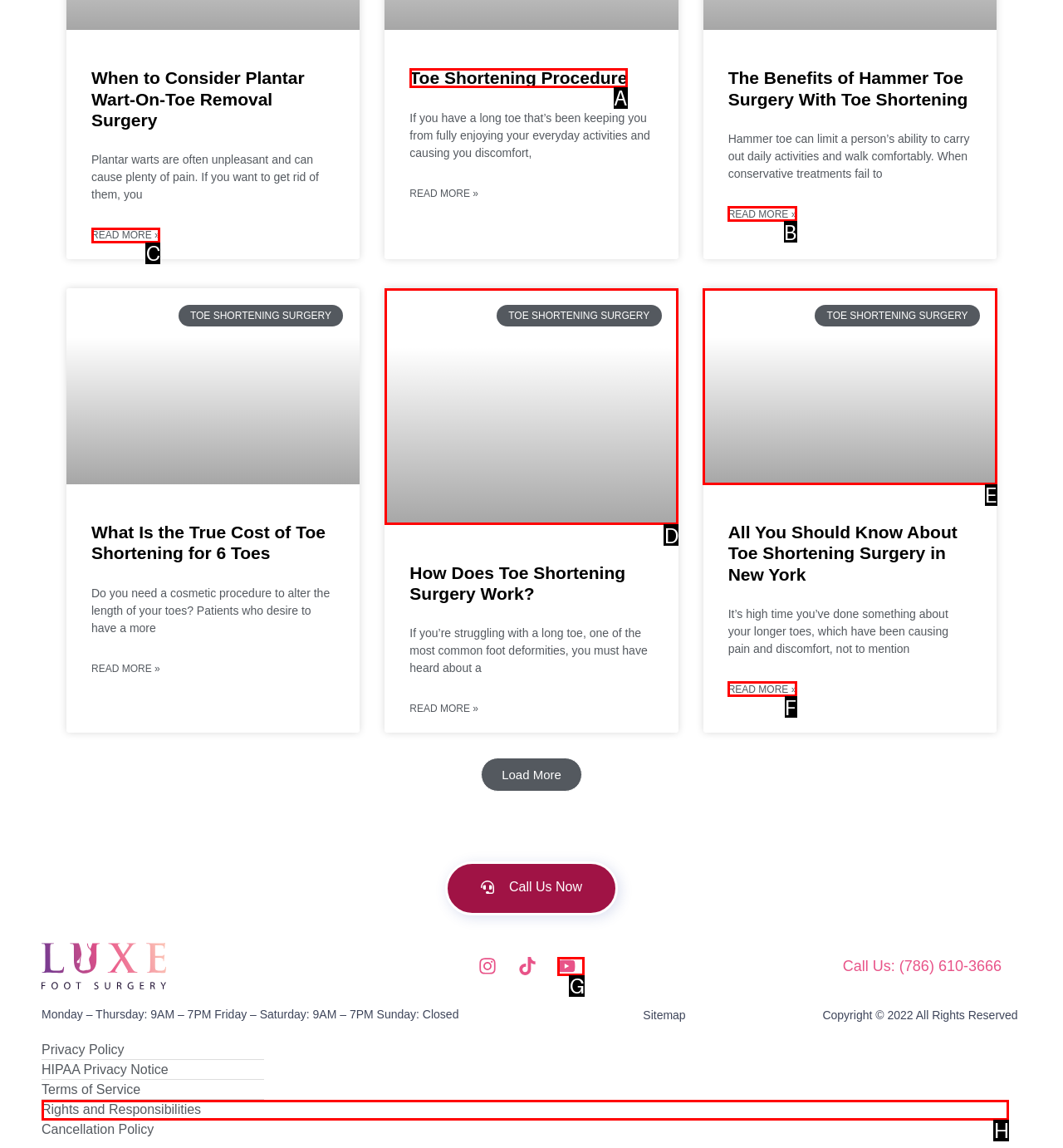Tell me which one HTML element best matches the description: aria-label="Youtube"
Answer with the option's letter from the given choices directly.

G